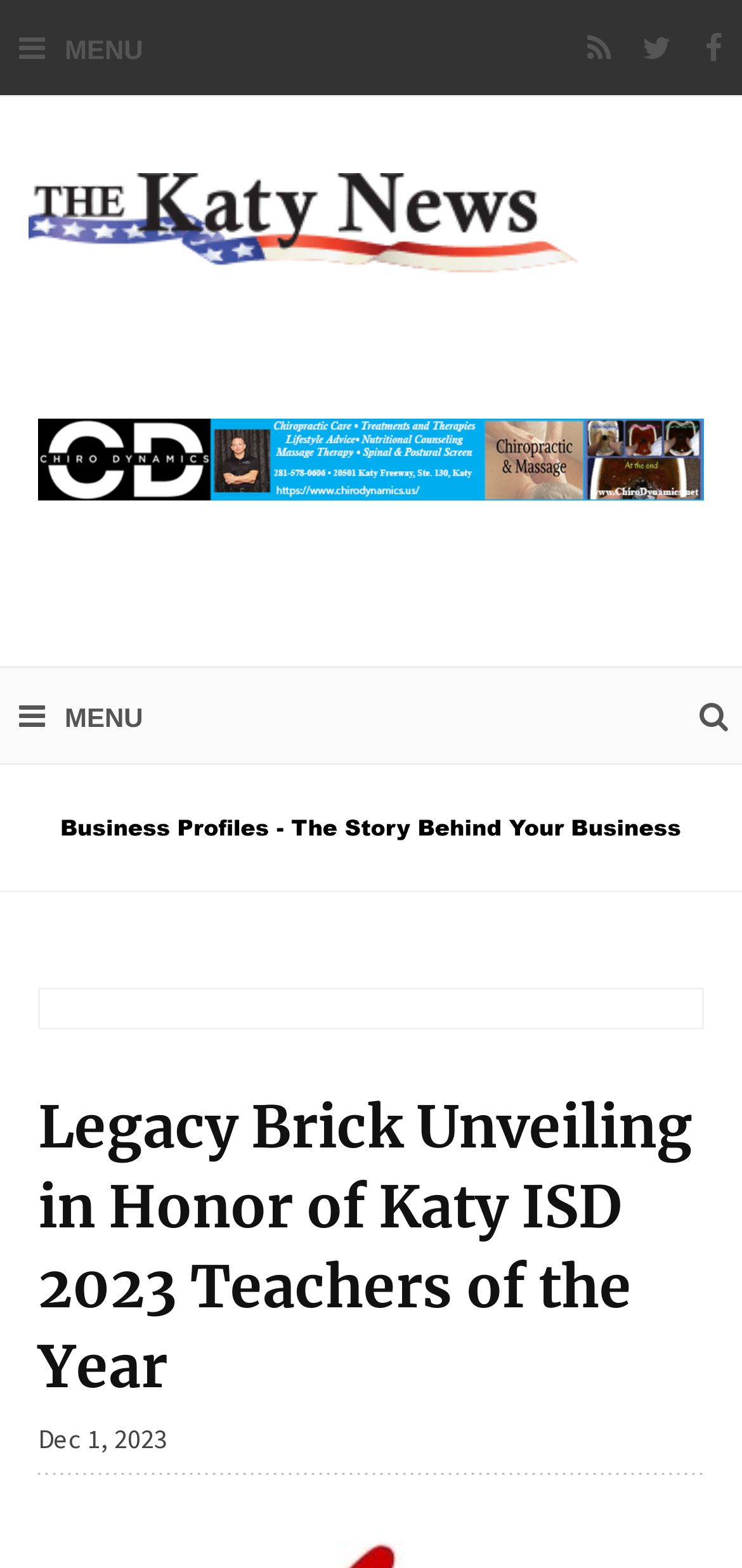Identify the bounding box of the UI element that matches this description: "<img src="/wp-content/uploads/2023/10/New-web-Banner-9-28-23.png">".

[0.051, 0.206, 0.949, 0.376]